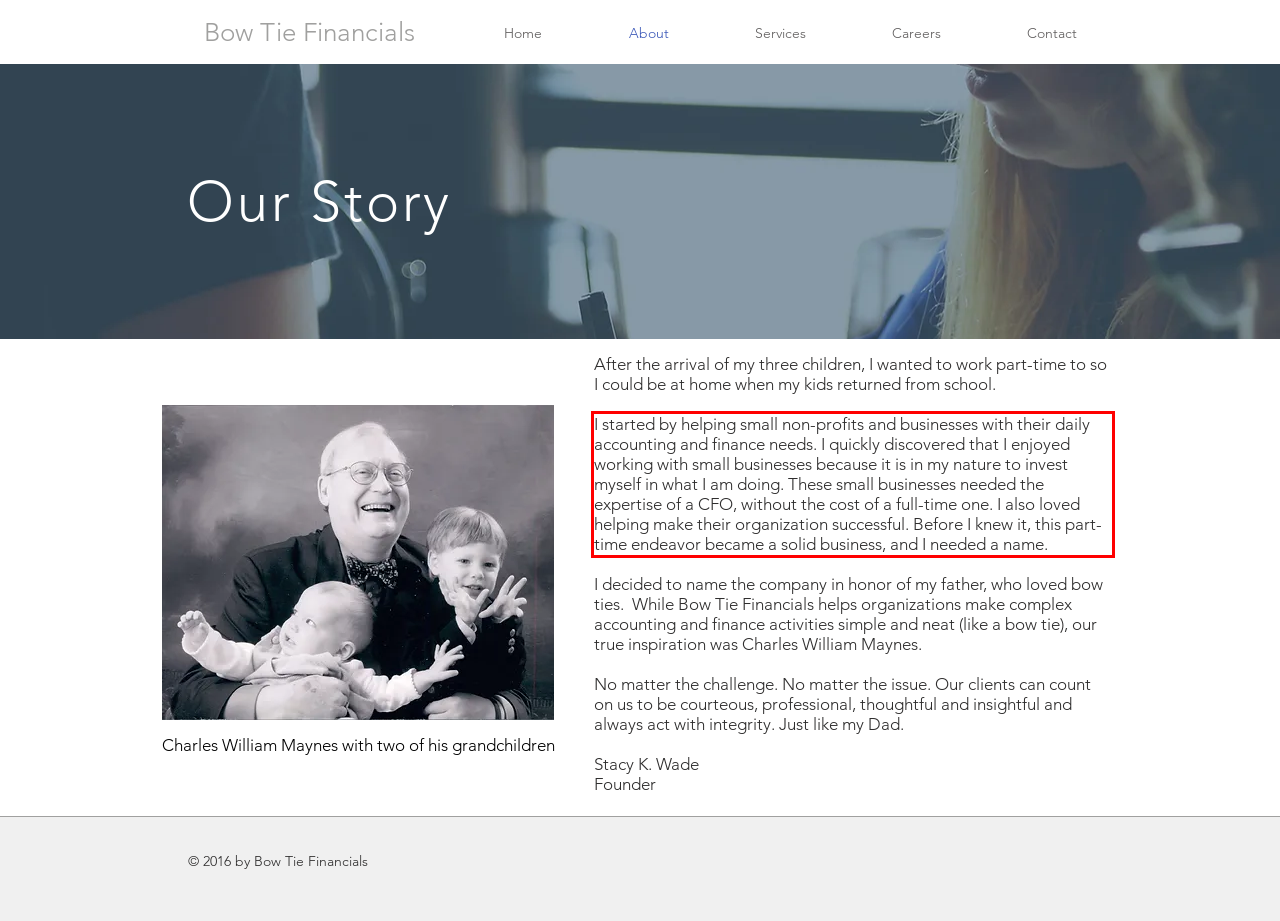Review the screenshot of the webpage and recognize the text inside the red rectangle bounding box. Provide the extracted text content.

I started by helping small non-profits and businesses with their daily accounting and finance needs. I quickly discovered that I enjoyed working with small businesses because it is in my nature to invest myself in what I am doing. These small businesses needed the expertise of a CFO, without the cost of a full-time one. I also loved helping make their organization successful. Before I knew it, this part-time endeavor became a solid business, and I needed a name.